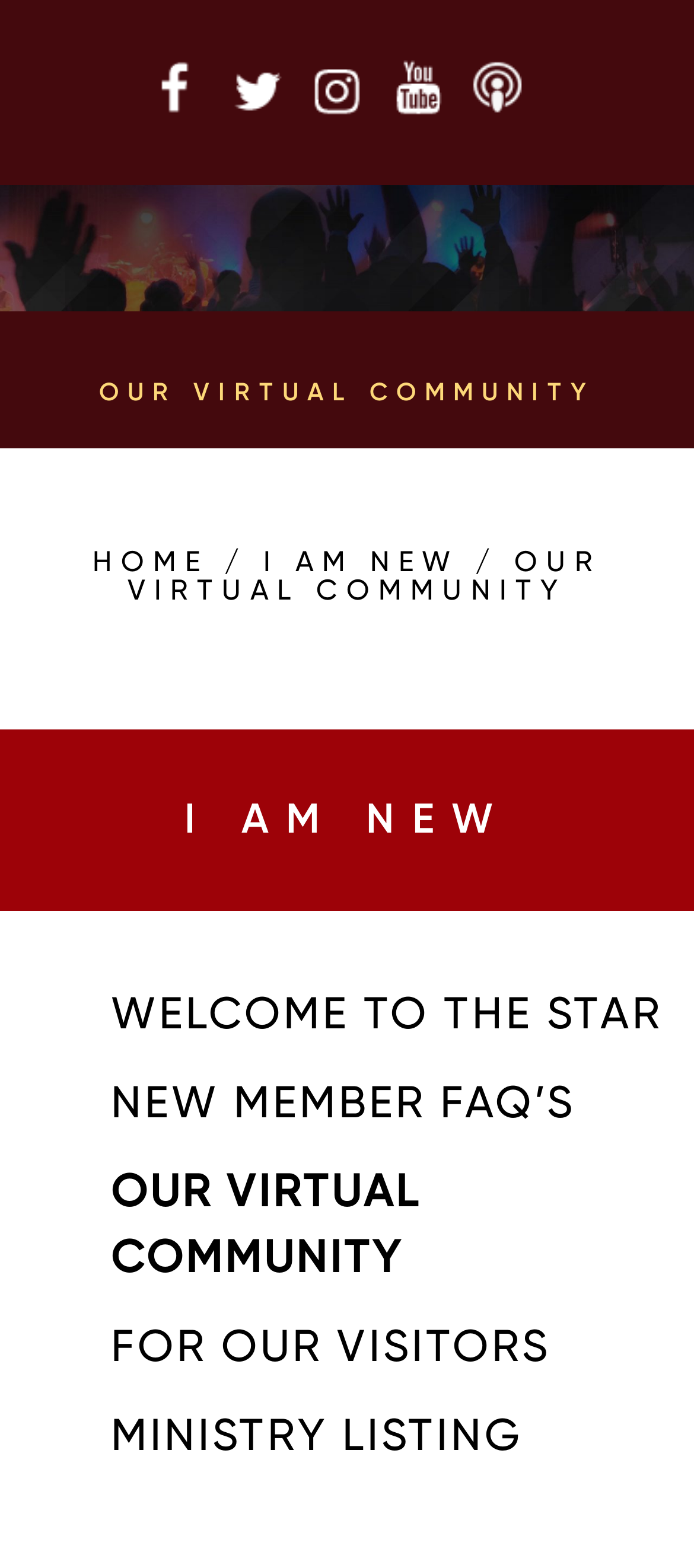Given the element description, predict the bounding box coordinates in the format (top-left x, top-left y, bottom-right x, bottom-right y), using floating point numbers between 0 and 1: MINISTRY LISTING

[0.16, 0.899, 0.755, 0.932]